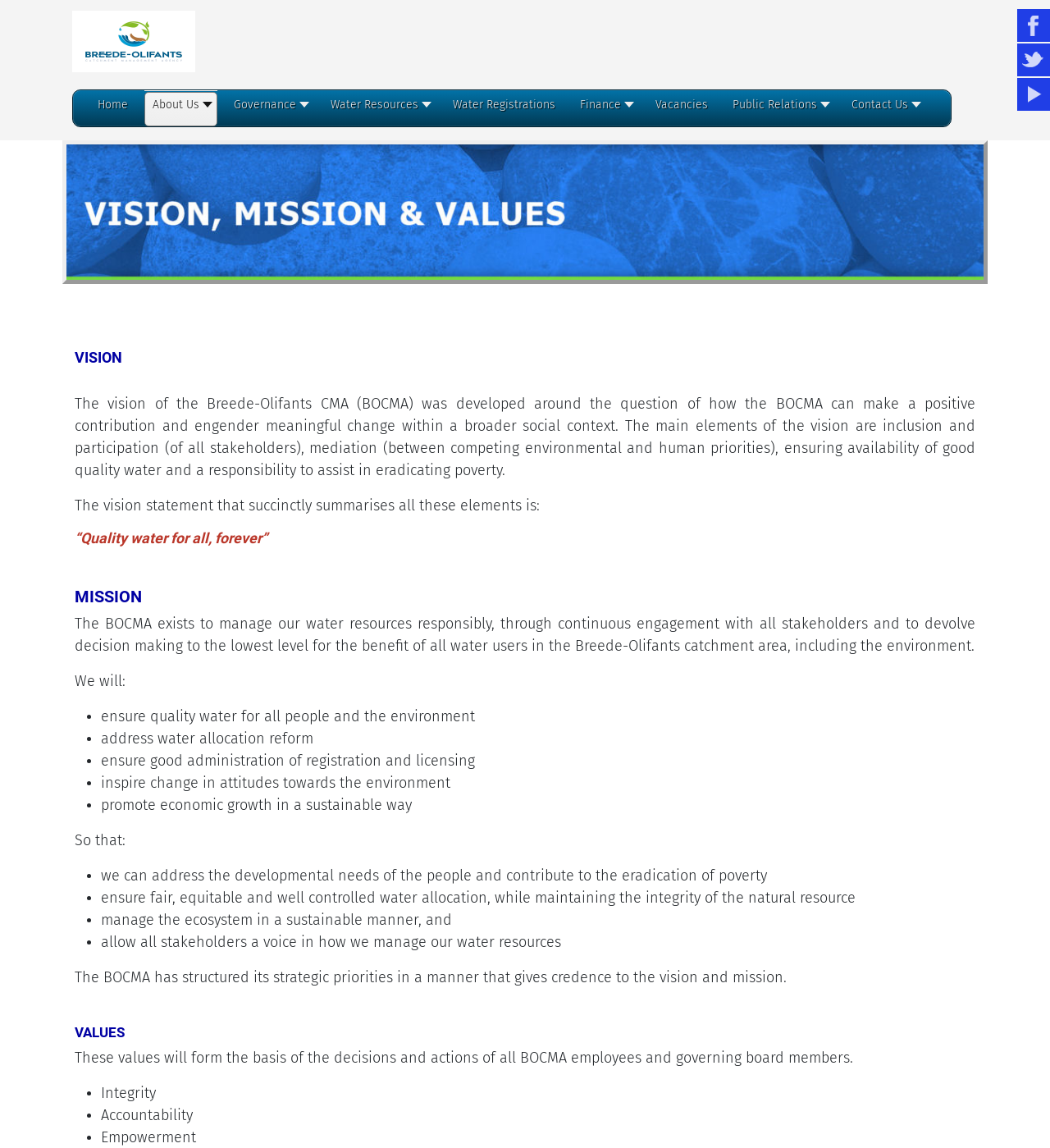Locate the bounding box coordinates of the region to be clicked to comply with the following instruction: "Click the 'Contact Us' link". The coordinates must be four float numbers between 0 and 1, in the form [left, top, right, bottom].

[0.811, 0.084, 0.874, 0.108]